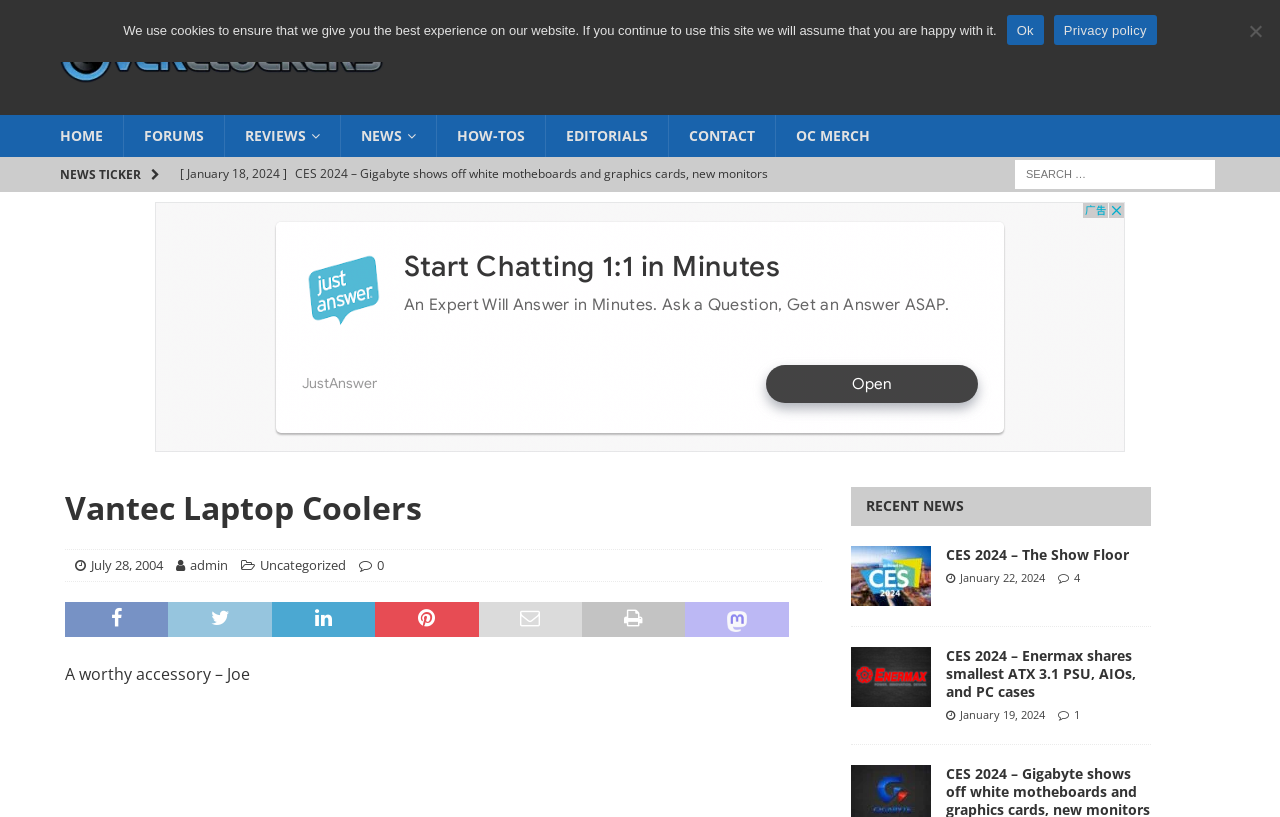Please provide a detailed answer to the question below based on the screenshot: 
What is the name of the author of the article 'A worthy accessory – Joe'?

I found the article 'A worthy accessory – Joe' and determined that the author's name is Joe, as indicated in the title of the article.